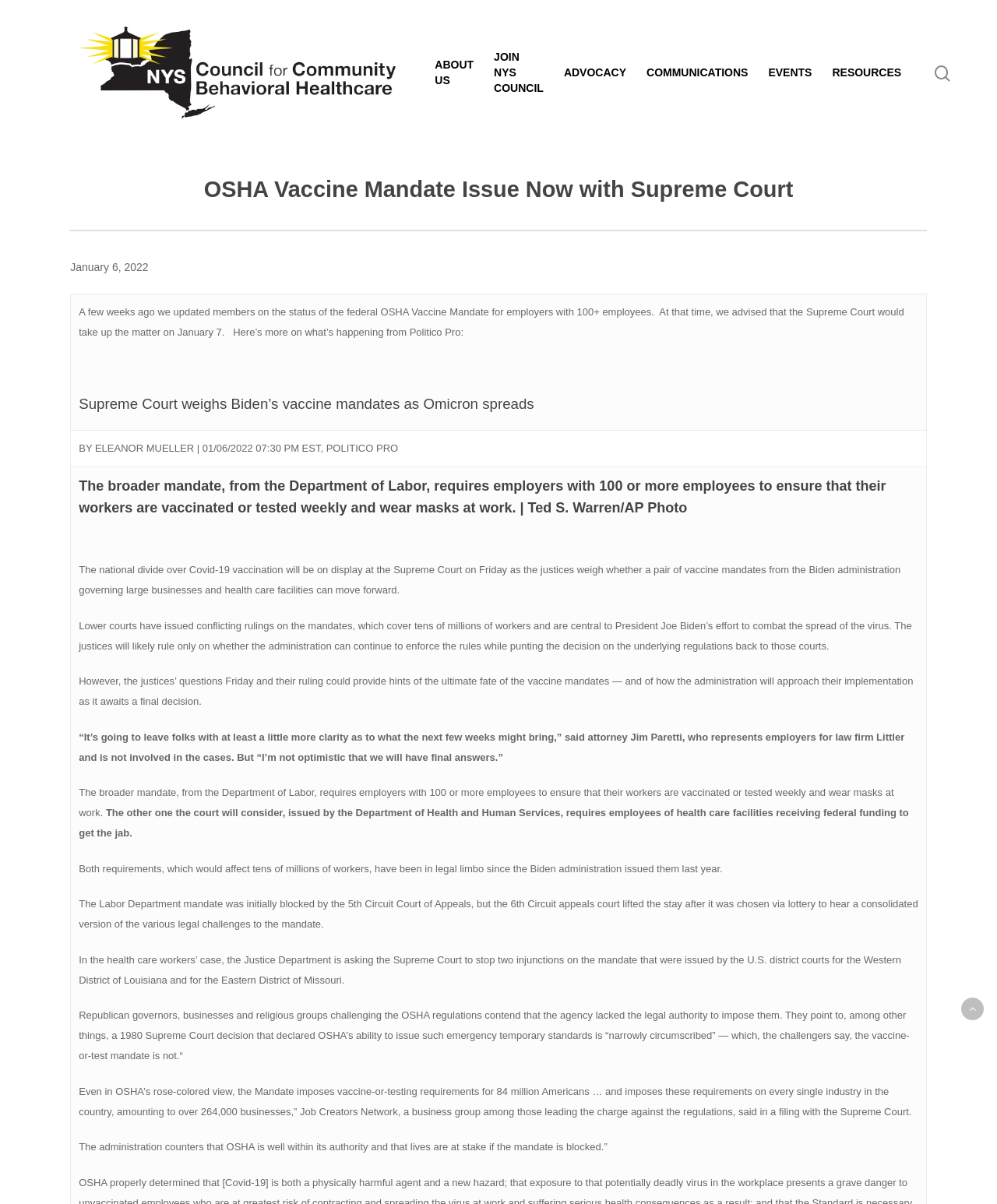Respond with a single word or phrase:
What is the name of the organization?

NYS Council for Community Behavioral Healthcare